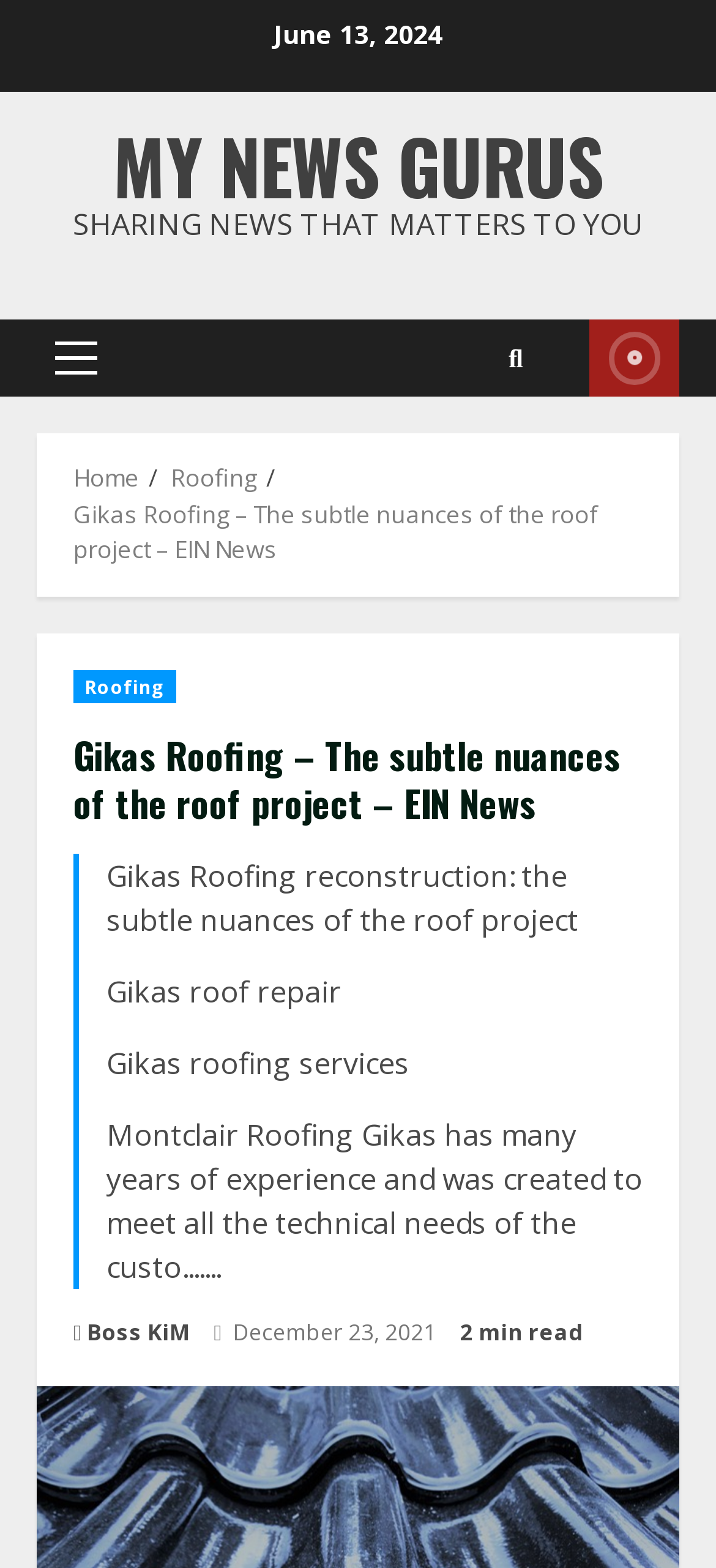Determine the bounding box coordinates for the UI element described. Format the coordinates as (top-left x, top-left y, bottom-right x, bottom-right y) and ensure all values are between 0 and 1. Element description: title="Search"

[0.71, 0.206, 0.73, 0.251]